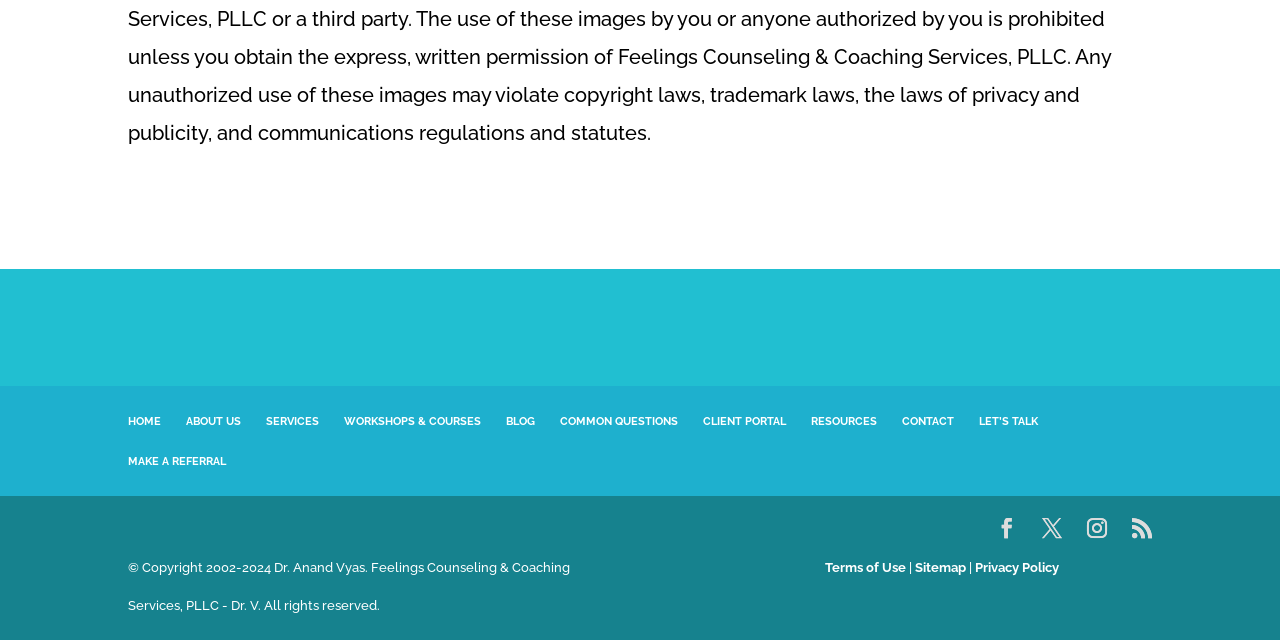How many links are present in the footer section?
Give a one-word or short-phrase answer derived from the screenshot.

3